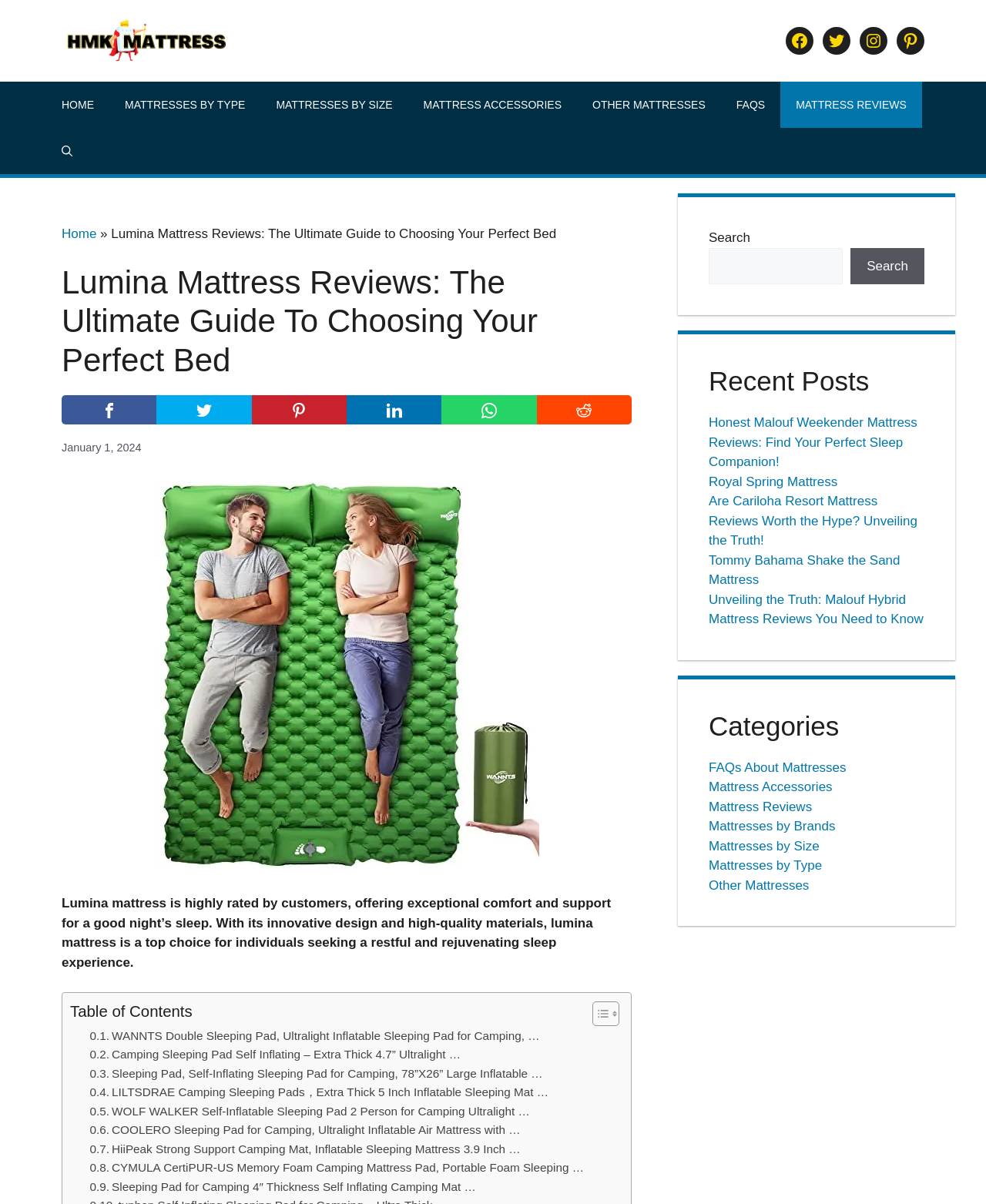Can you find and generate the webpage's heading?

Lumina Mattress Reviews: The Ultimate Guide To Choosing Your Perfect Bed